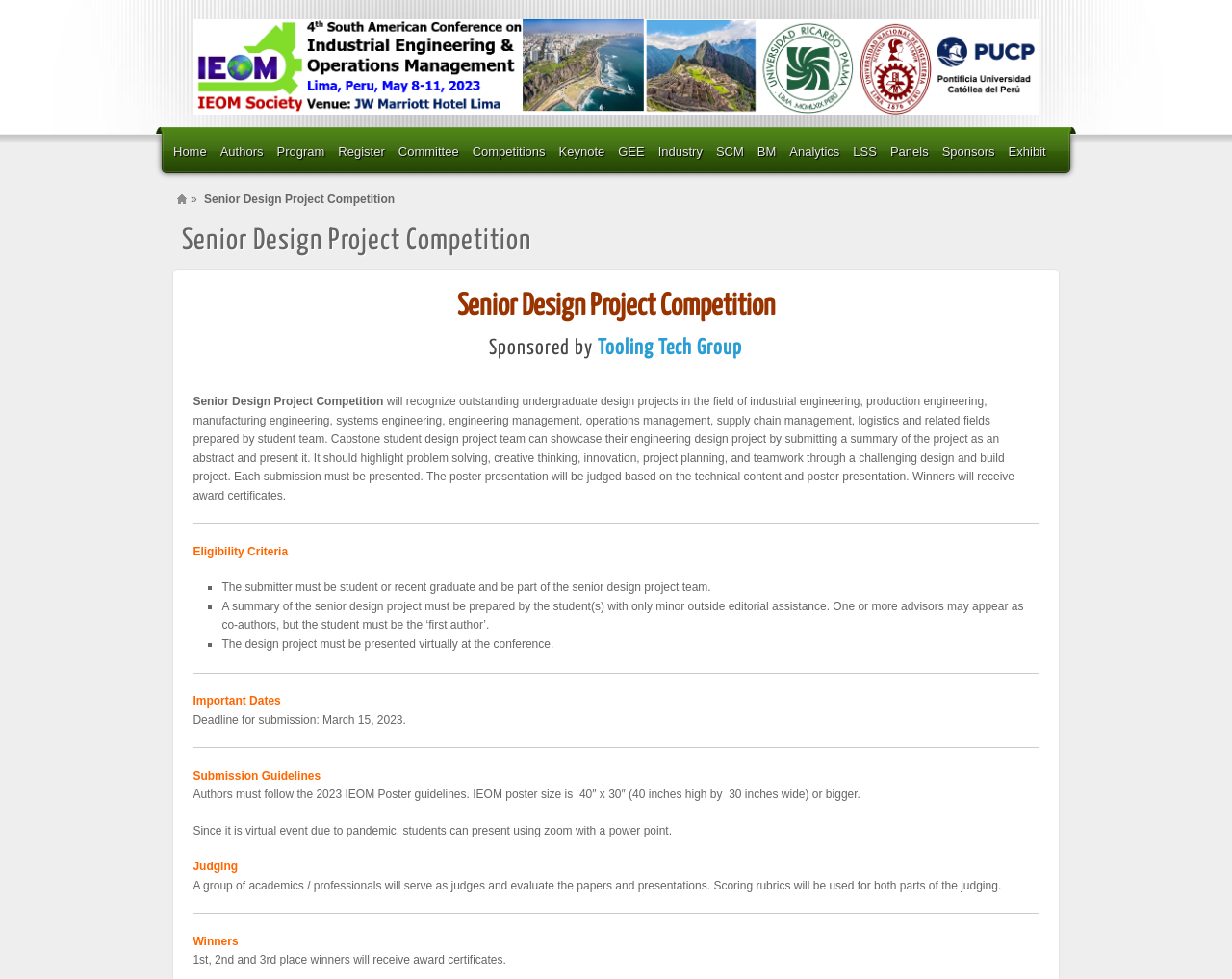Refer to the image and offer a detailed explanation in response to the question: What is the name of the competition?

The name of the competition can be found in the heading of the webpage, which is 'Senior Design Project Competition'. This heading is repeated multiple times on the webpage, indicating its importance.